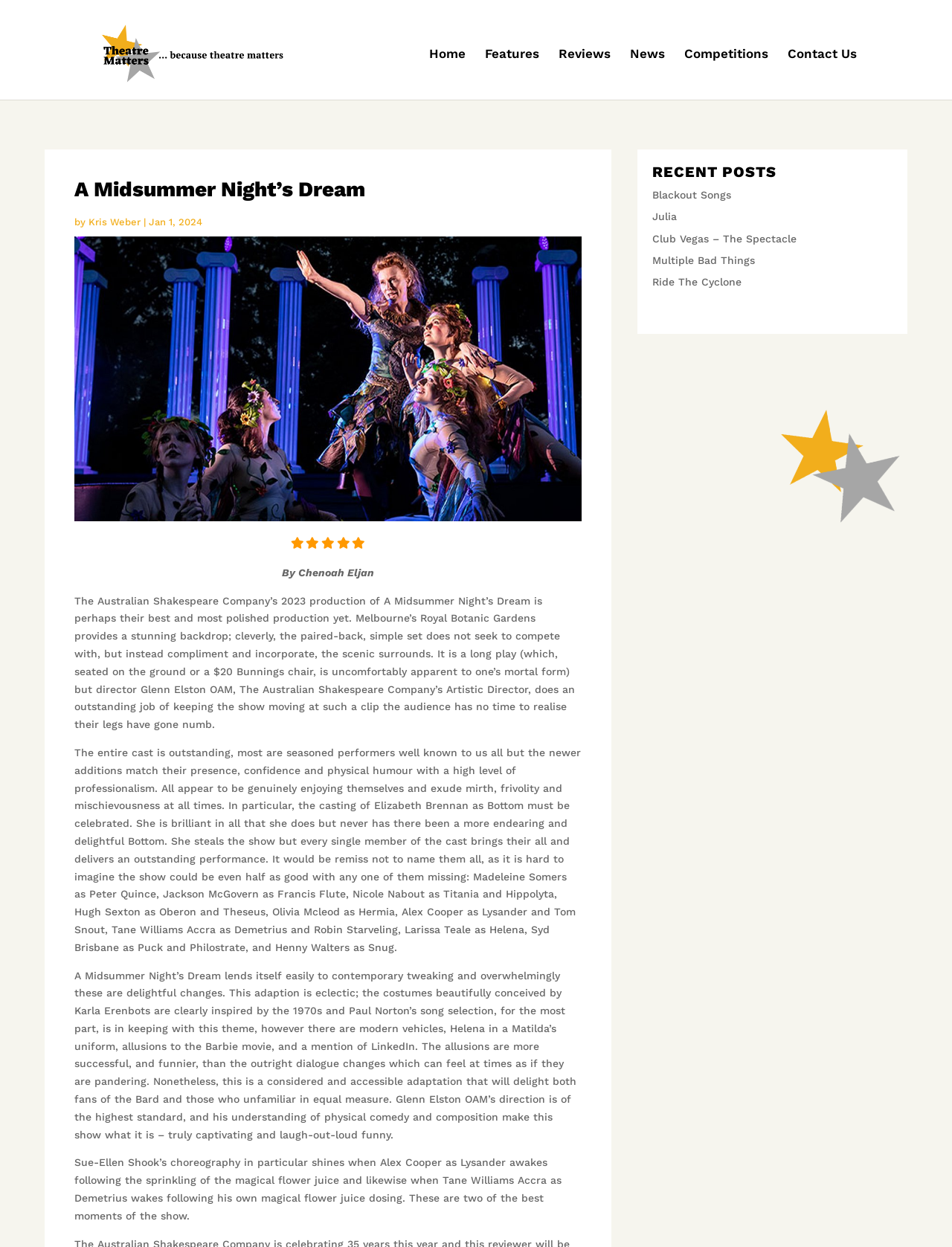Determine the bounding box coordinates for the clickable element to execute this instruction: "Check out the 'Recent Posts' section". Provide the coordinates as four float numbers between 0 and 1, i.e., [left, top, right, bottom].

[0.685, 0.132, 0.937, 0.15]